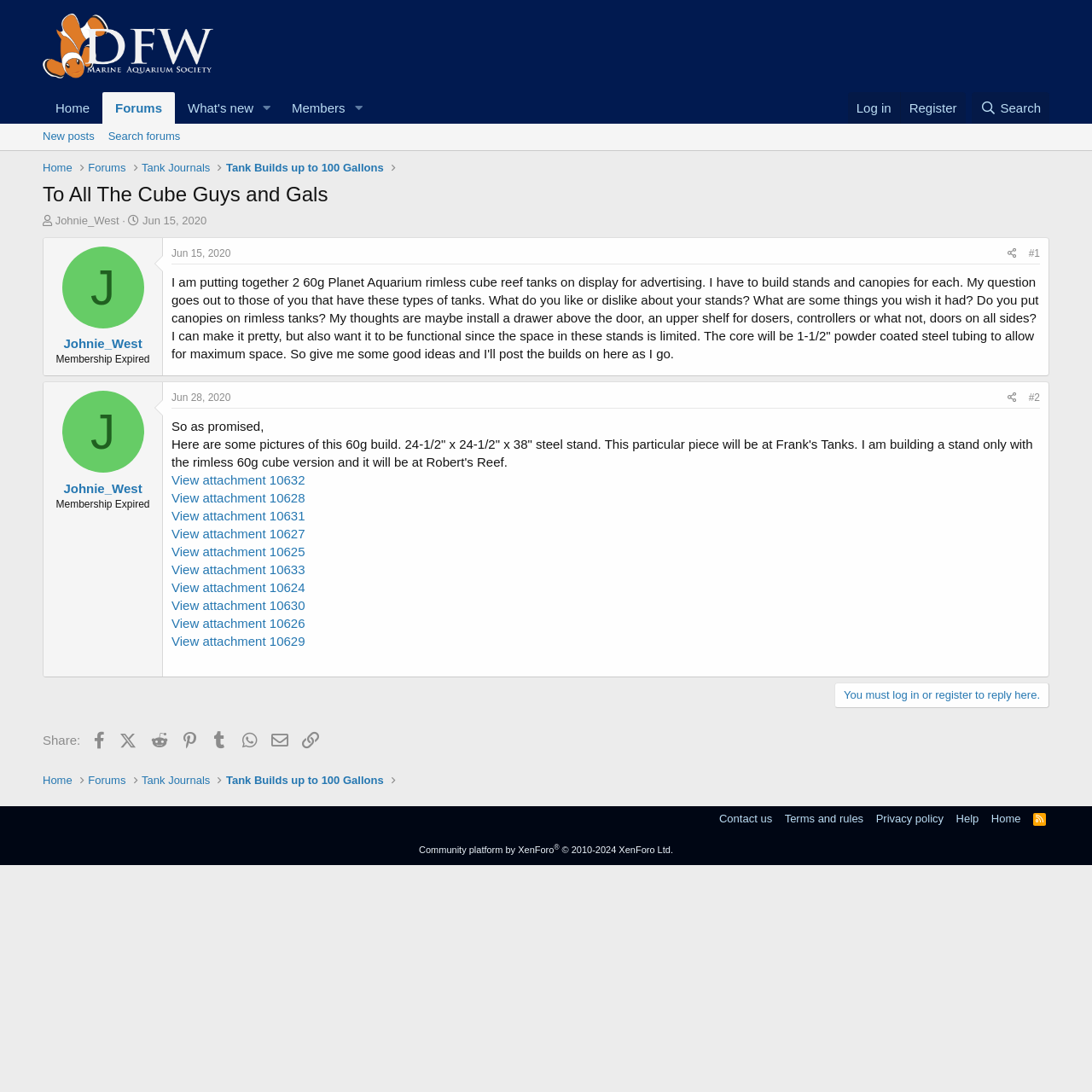What is the purpose of the stands being built?
Look at the image and answer the question with a single word or phrase.

For advertising